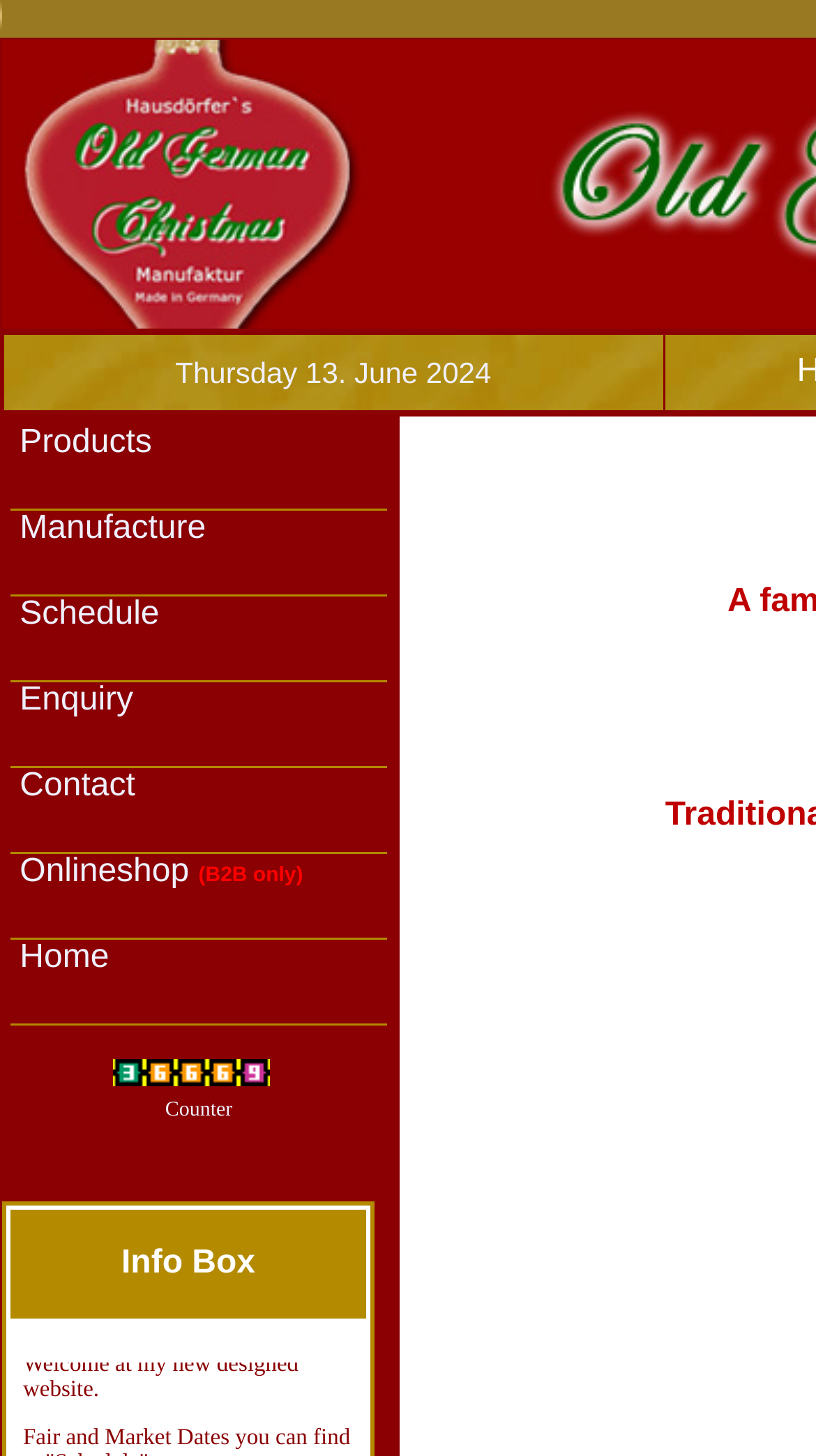What is the purpose of the 'Counter' text?
Refer to the image and answer the question using a single word or phrase.

To display a counter or statistic